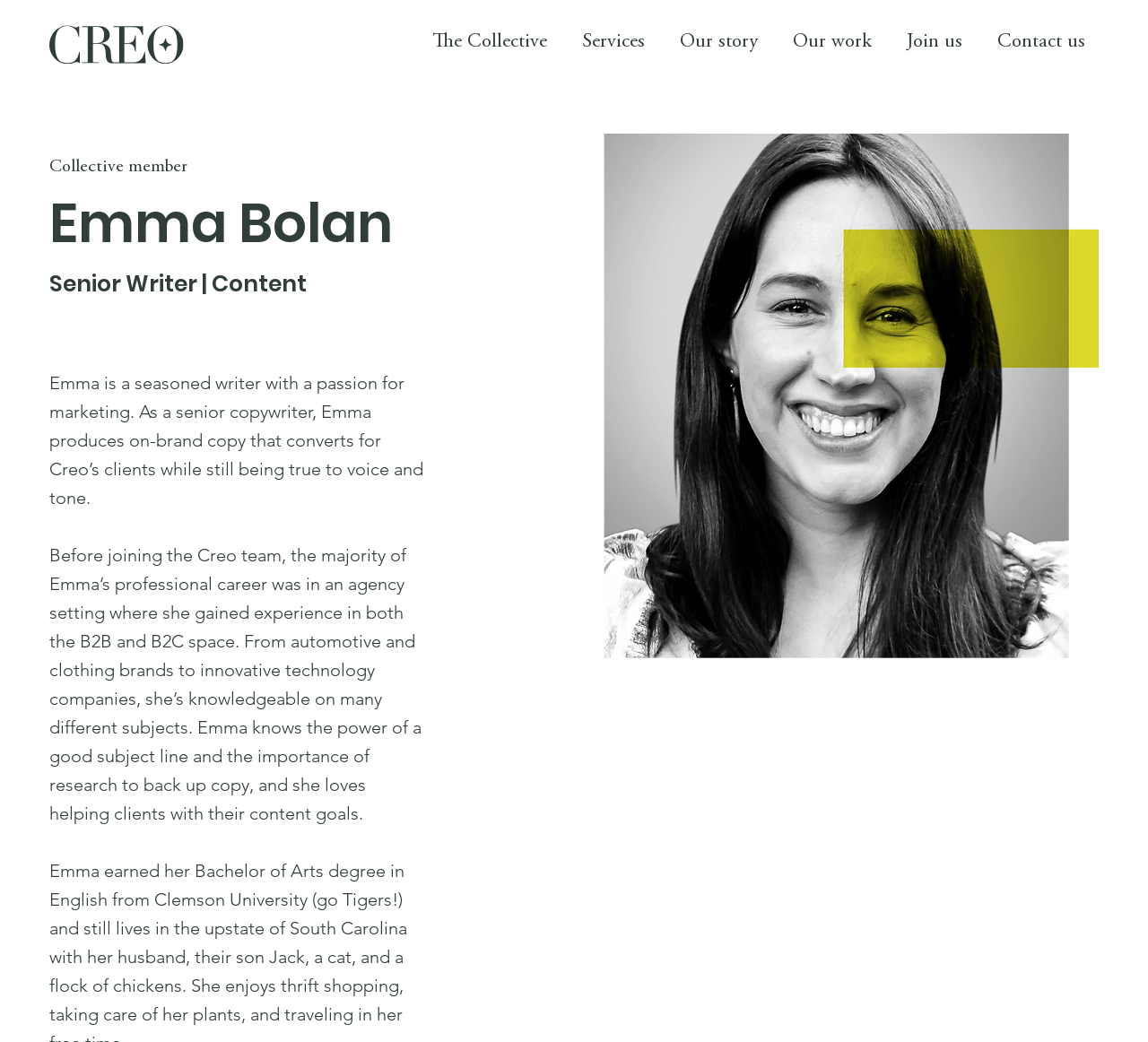Find the bounding box of the web element that fits this description: "Our work".

[0.672, 0.022, 0.771, 0.06]